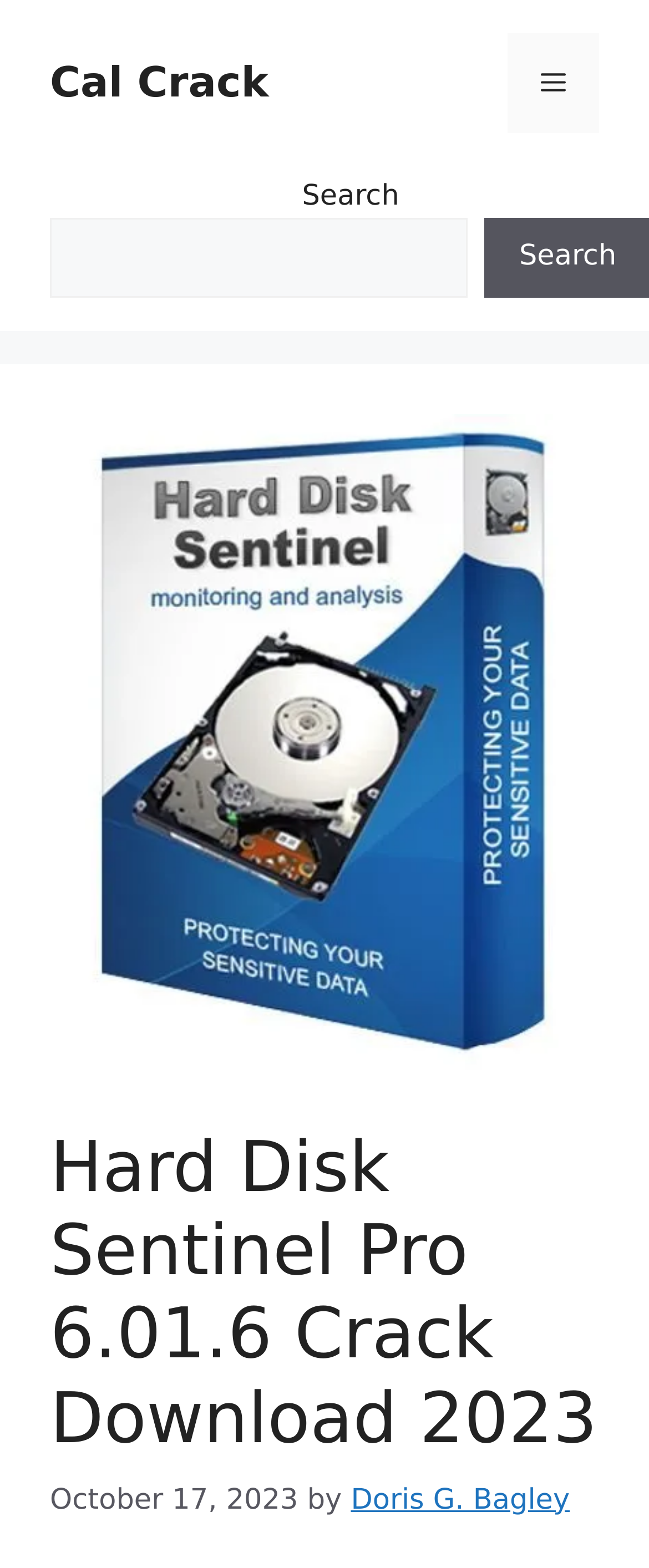Please answer the following question using a single word or phrase: 
What is the type of the image on the webpage?

Hard Disk Sentinel Pro image